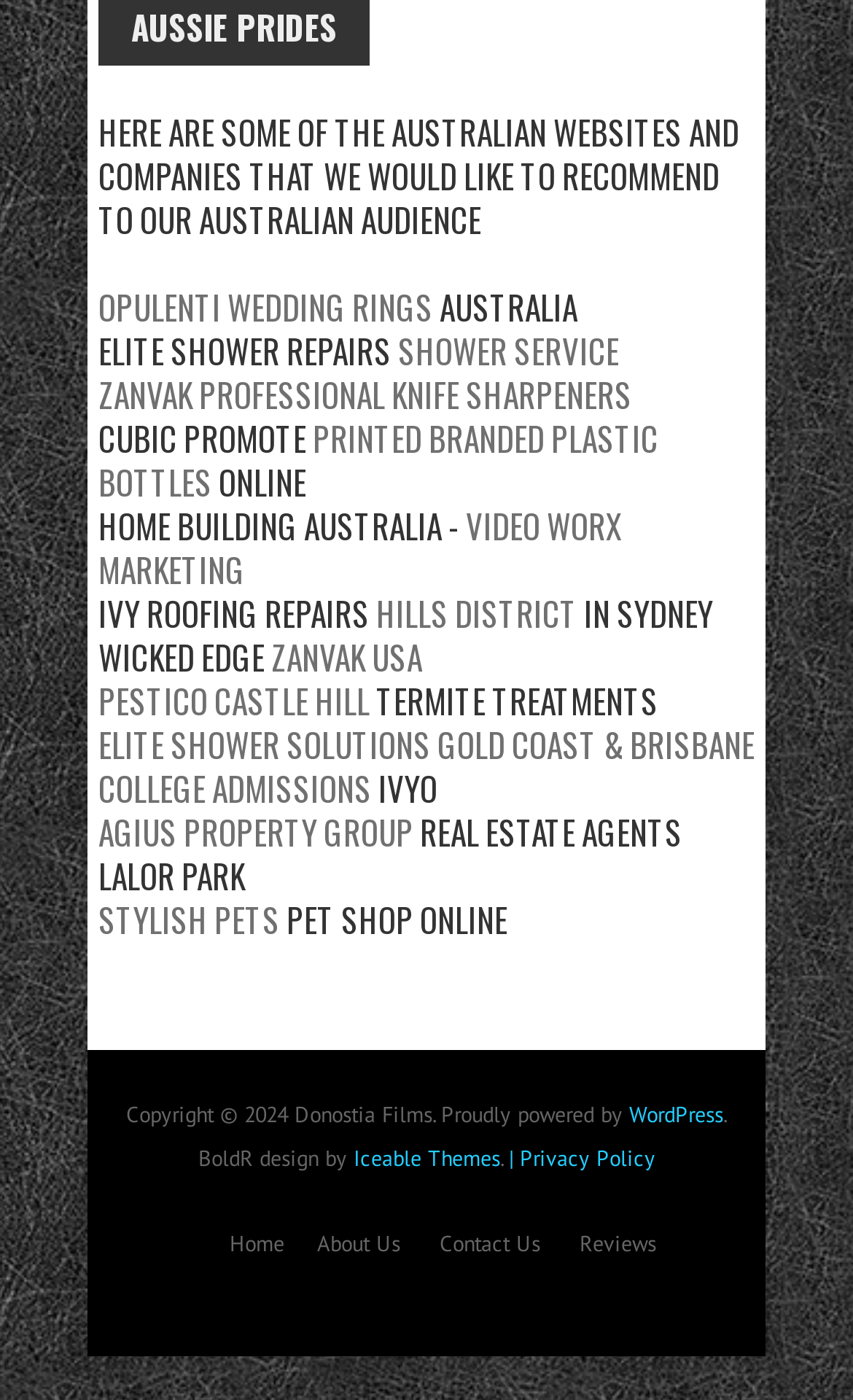Kindly provide the bounding box coordinates of the section you need to click on to fulfill the given instruction: "Get SHOWER SERVICE information".

[0.467, 0.233, 0.726, 0.267]